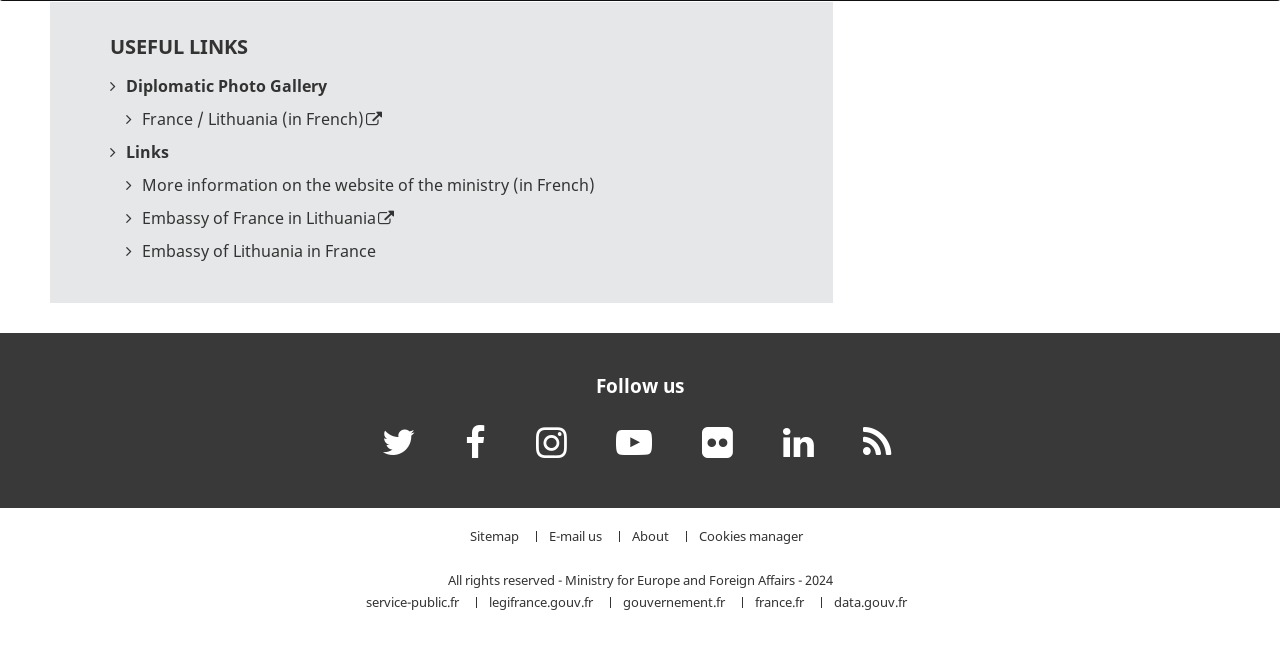Provide a single word or phrase answer to the question: 
What is the name of the photo gallery?

Diplomatic Photo Gallery